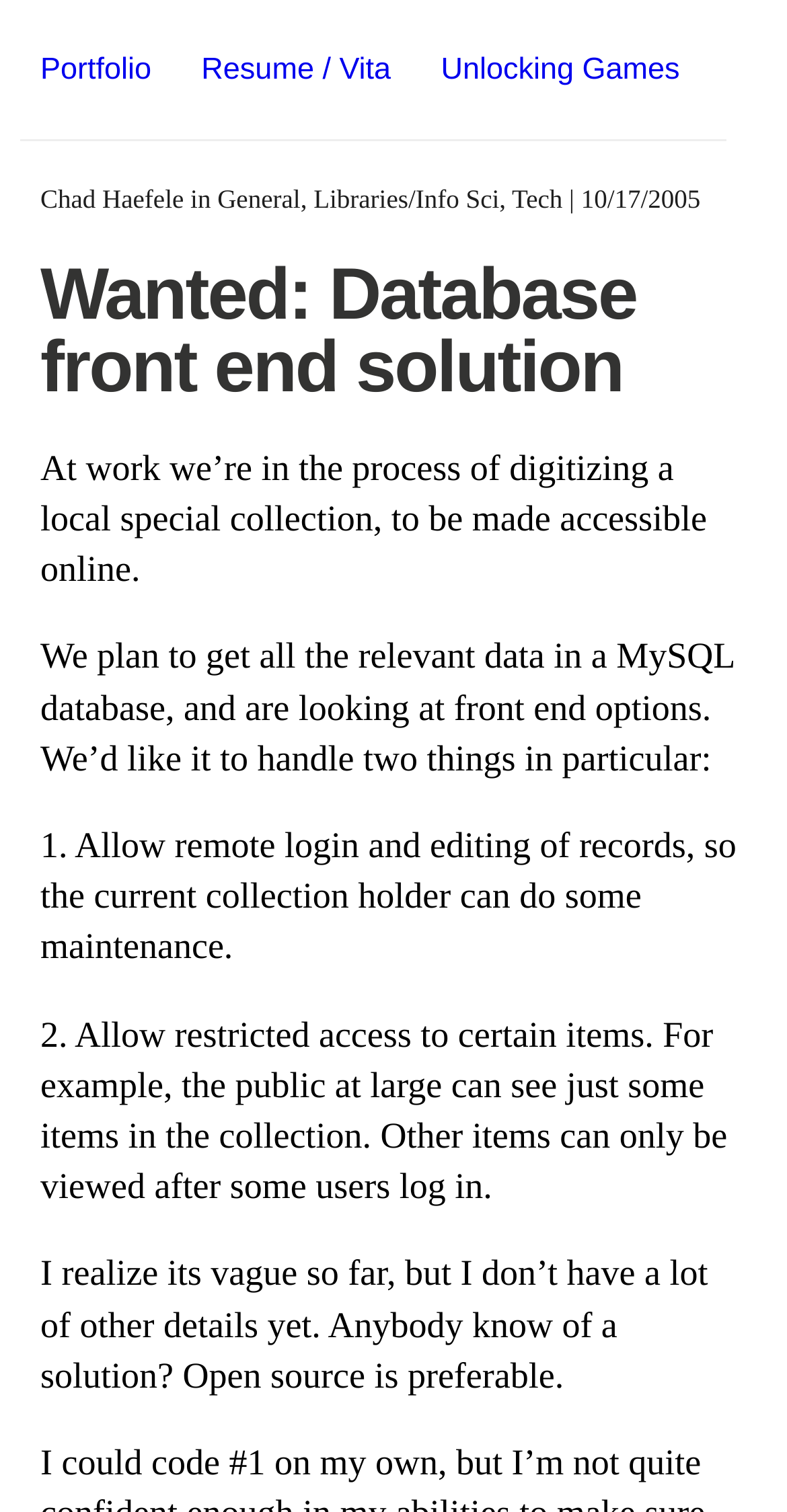What is the author's profession?
Based on the screenshot, provide a one-word or short-phrase response.

Libraries/Info Sci